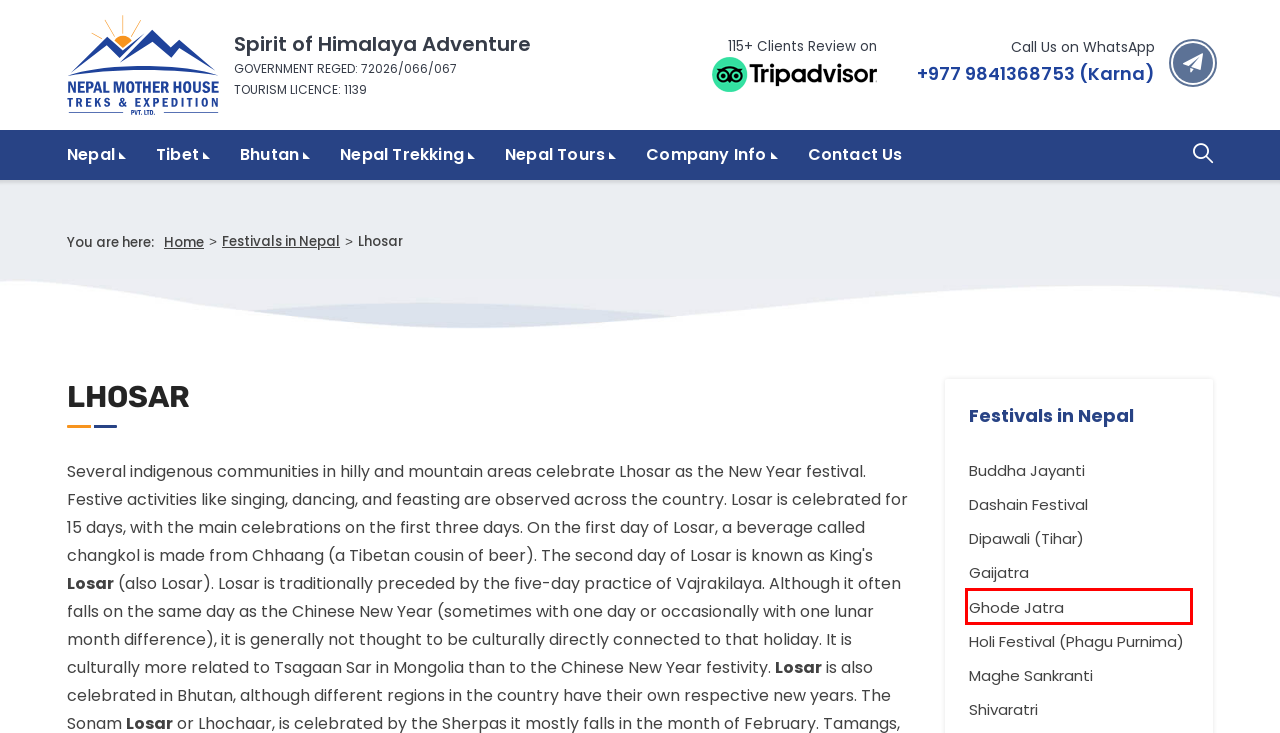Take a look at the provided webpage screenshot featuring a red bounding box around an element. Select the most appropriate webpage description for the page that loads after clicking on the element inside the red bounding box. Here are the candidates:
A. Contact Us -Nepal Mother House Treks
B. Bhutan
C. Nepal, Nepal info, Nepal Visa, Nepal Tourism, Nepal For Tourism
D. Explore the Mystical Beauty of Tibet on an Unforgettable Tour
E. Ghode Jatra -Nepal Mother House Treks
F. Holi Festival (Phagu Purnima) -Nepal Mother House Treks
G. Deepawali Celebration, Deepawali Festival in Nepal, Tihar, Bhaitika -Nepal Mother House Treks
H. Maghe Sankranti -Nepal Mother House Treks

E